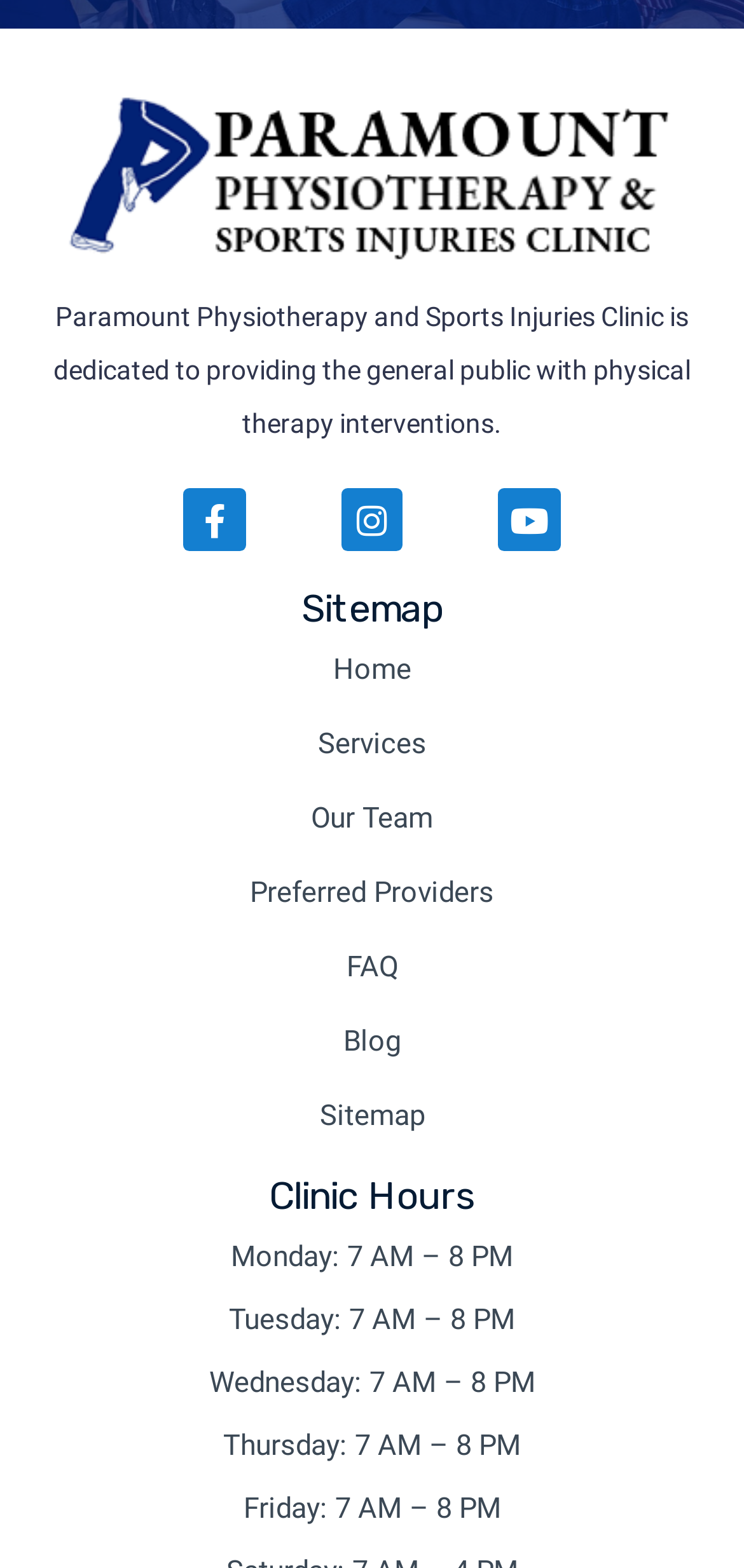What is the purpose of the 'Sitemap' link?
Please give a detailed and thorough answer to the question, covering all relevant points.

The 'Sitemap' link is likely used to navigate the website and find specific pages or sections. This link is located near the top of the page, along with other navigation links.